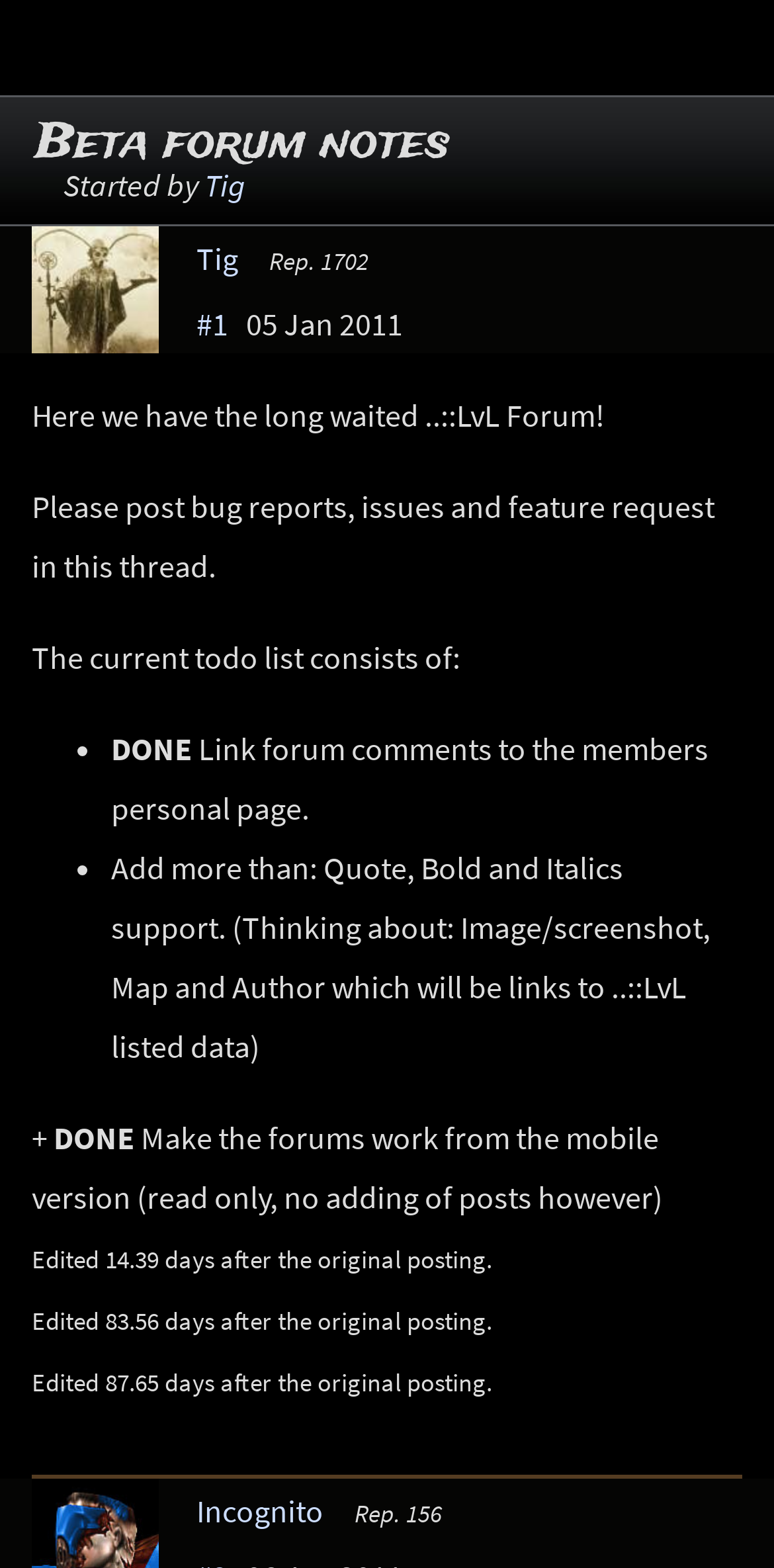Identify the bounding box coordinates of the region that should be clicked to execute the following instruction: "Go to Q3A Database".

[0.401, 0.778, 0.64, 0.804]